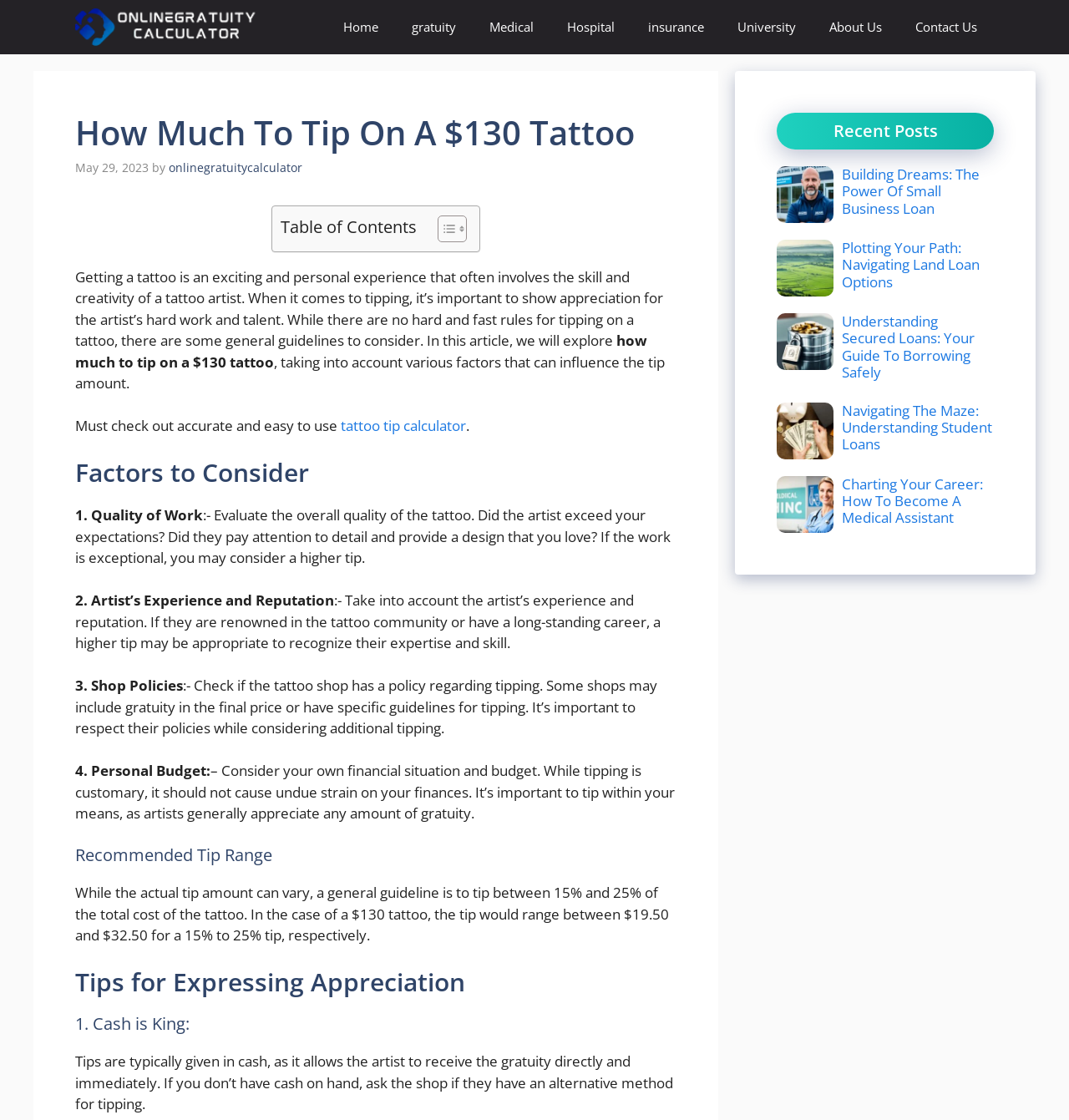Locate the bounding box coordinates of the clickable region to complete the following instruction: "Toggle the table of content."

[0.398, 0.192, 0.433, 0.217]